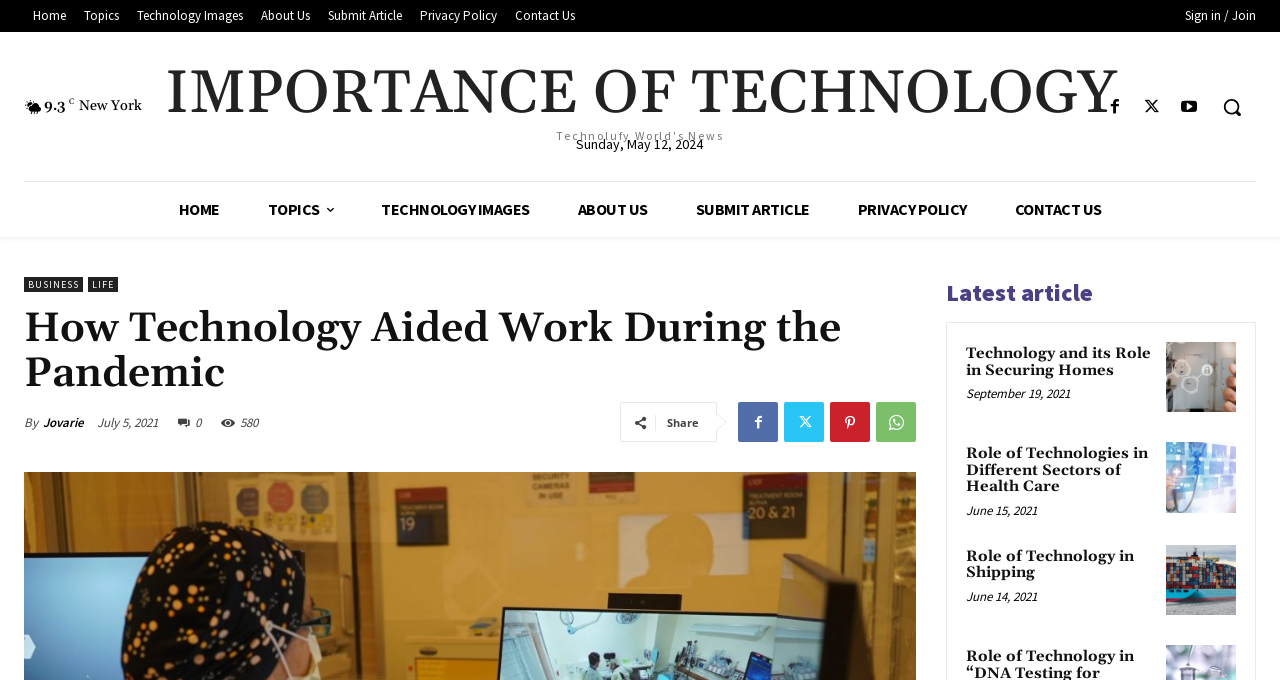Provide an in-depth description of the elements and layout of the webpage.

This webpage is about the importance of technology, specifically how it aided work during the pandemic. At the top, there are seven links: "Home", "Topics", "Technology Images", "About Us", "Submit Article", "Privacy Policy", and "Contact Us", aligned horizontally. To the right of these links, there is a "Sign in / Join" link. Below these links, there is a rating system with a score of 9.3, a "C" rating, and a location indicator showing "New York". 

The main content of the webpage is divided into two sections. On the left, there is a section with a heading "How Technology Aided Work During the Pandemic" followed by the author's name "Jovarie" and the date "July 5, 2021". Below this, there are social media sharing links and a "Share" button. 

On the right, there is a section with a heading "Latest article" followed by three article summaries. Each summary includes a title, a link to the full article, and the date it was published. The titles of the articles are "Technology and its Role in Securing Homes", "Role of Technologies in Different Sectors of Health Care", and "Role of Technology in Shipping". The dates of publication are September 19, 2021, June 15, 2021, and June 14, 2021, respectively.